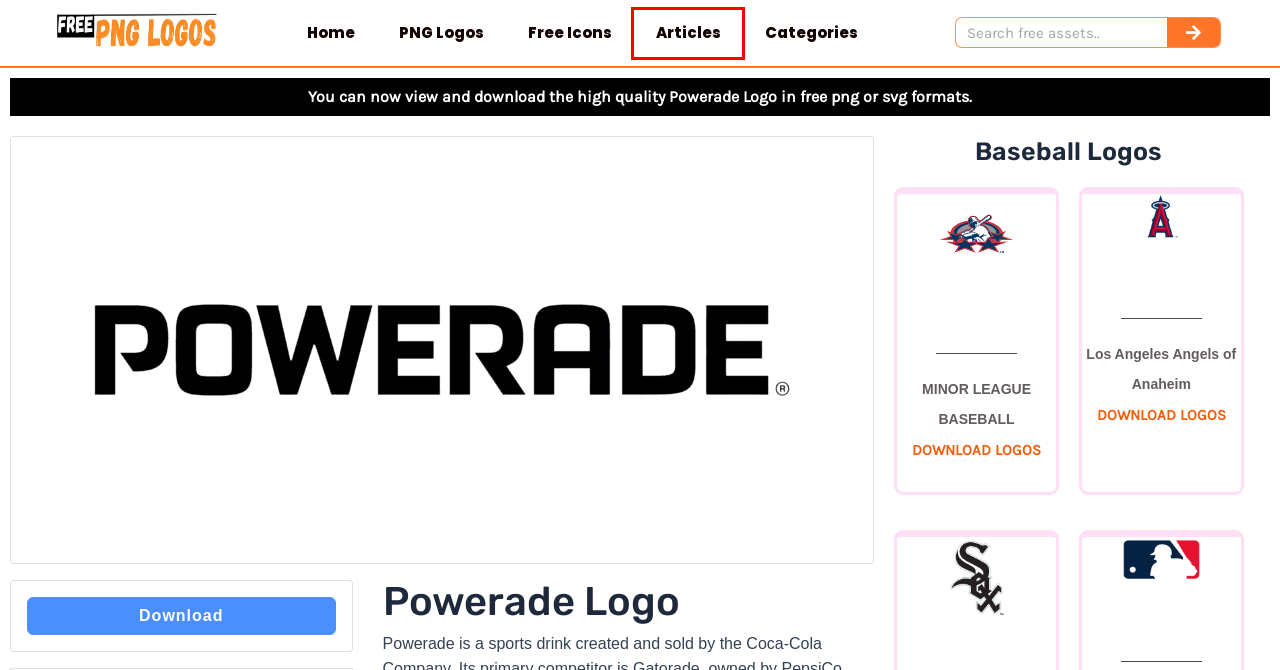Look at the screenshot of a webpage with a red bounding box and select the webpage description that best corresponds to the new page after clicking the element in the red box. Here are the options:
A. EA Sports Logo Free PNG And SVG Logo Download
B. Mugen Logo Free PNG And SVG Logo Download
C. MLB Logo PNG Free PNG And SVG Logo Download
D. Download Free Design Assets | Logo, Backgrounds, Wallpapers
E. Articles • Free PNG Logos
F. Los Angeles Angels Of Anaheim Free PNG And SVG Logo Download
G. Logos • Free PNG Logos
H. MINOR LEAGUE BASEBALL Free PNG And SVG Logo Download

E